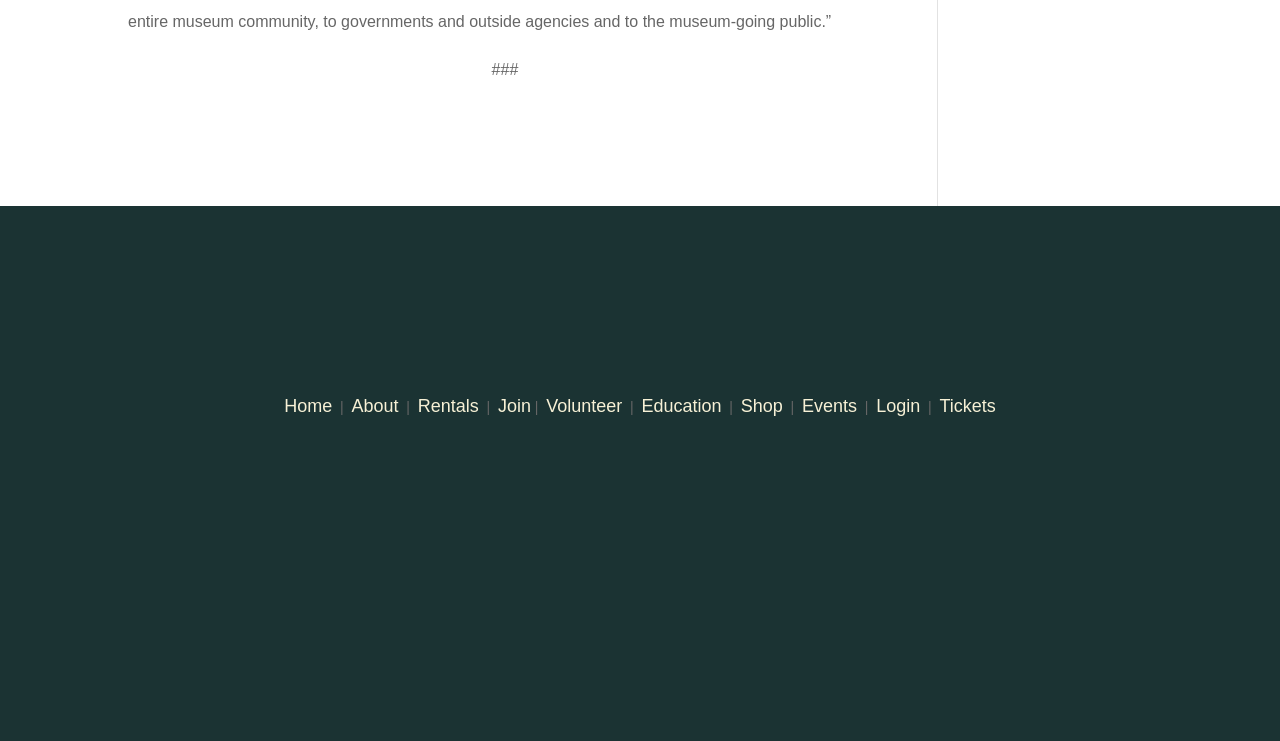Locate the bounding box coordinates of the clickable region necessary to complete the following instruction: "Click on the Home link". Provide the coordinates in the format of four float numbers between 0 and 1, i.e., [left, top, right, bottom].

[0.222, 0.534, 0.26, 0.561]